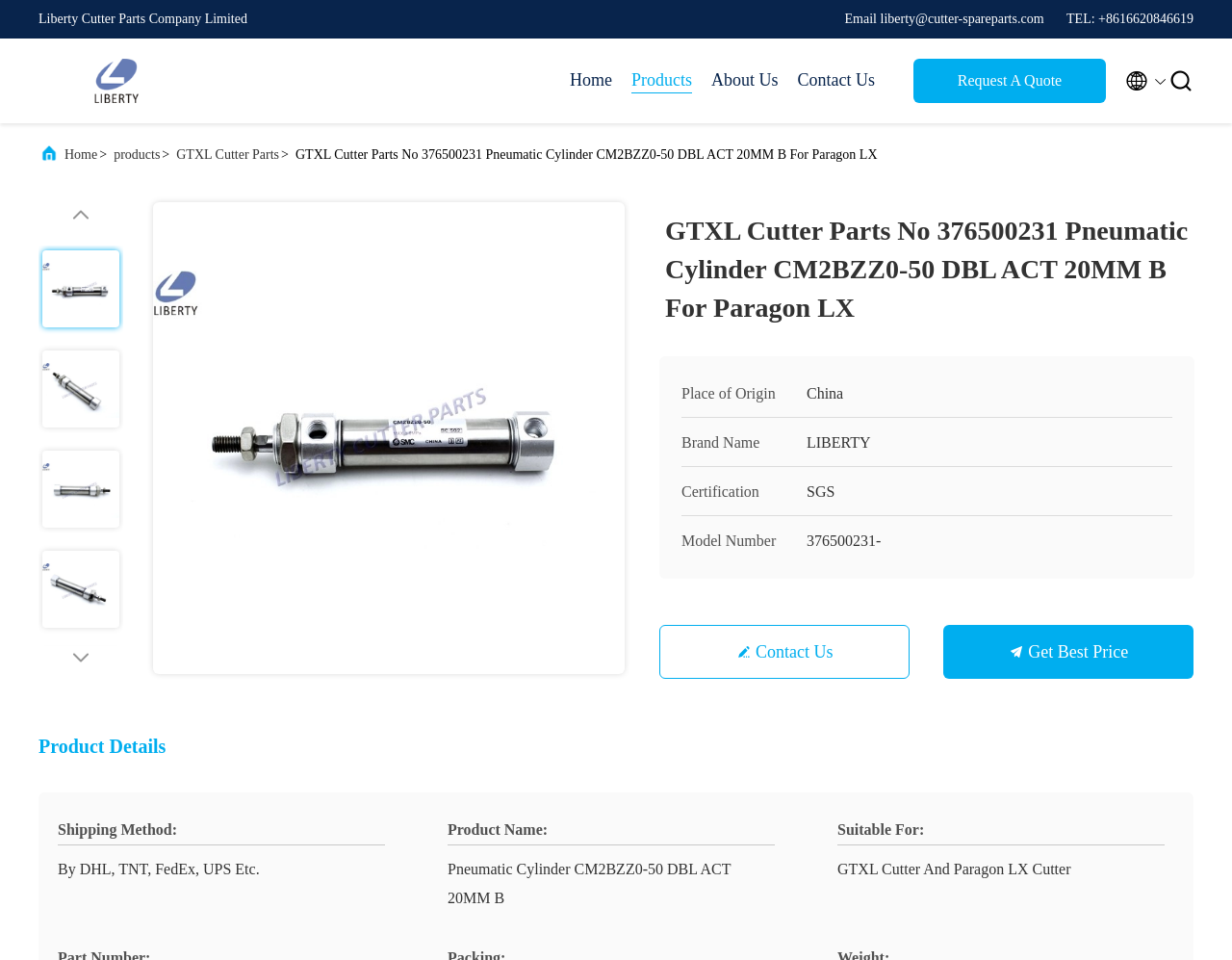Please provide a detailed answer to the question below based on the screenshot: 
What is the company name of the website?

I found the company name by looking at the top-left corner of the webpage, where it says 'Liberty Cutter Parts Company Limited' in a static text element.